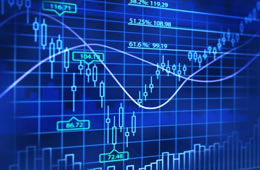Give a detailed account of the contents of the image.

The image features a dynamic and intricate representation of a financial market chart, prominently displaying candlestick patterns alongside fluctuating line graphs. The vibrant blue backdrop enhances the visual appeal, creating a high-tech atmosphere often associated with forex trading analysis. Various data points, marked with green labels indicating numerical values and percentages, provide insight into market movements. This visualization illustrates the complexities of forex trading, highlighting the importance of technical analysis for both novice and experienced traders as they seek to navigate the volatile financial landscape. The rich display of data serves as a critical tool for understanding market trends and making informed trading decisions.